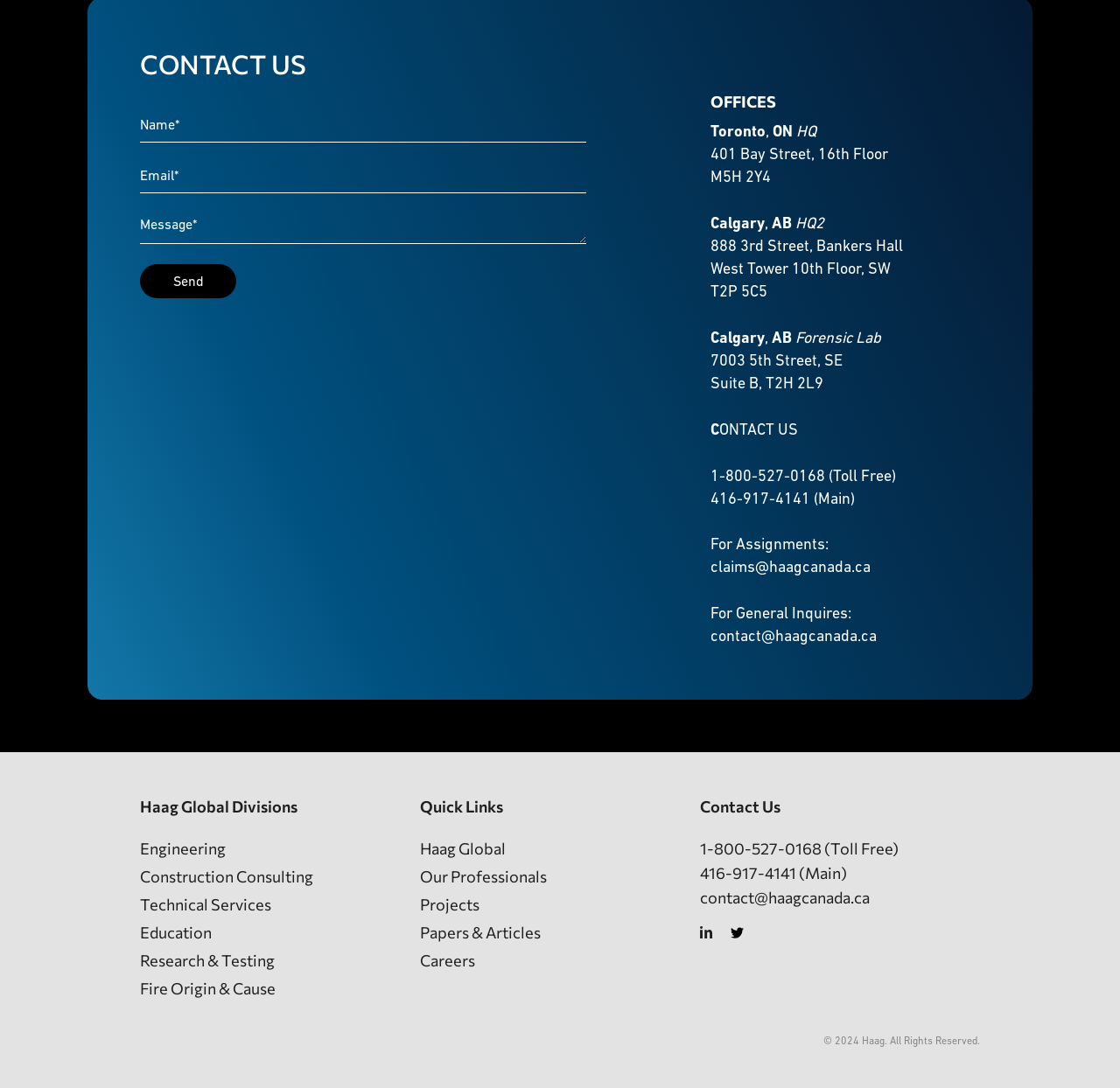Use a single word or phrase to answer the question:
What is the name of the company's forensic lab?

Lab